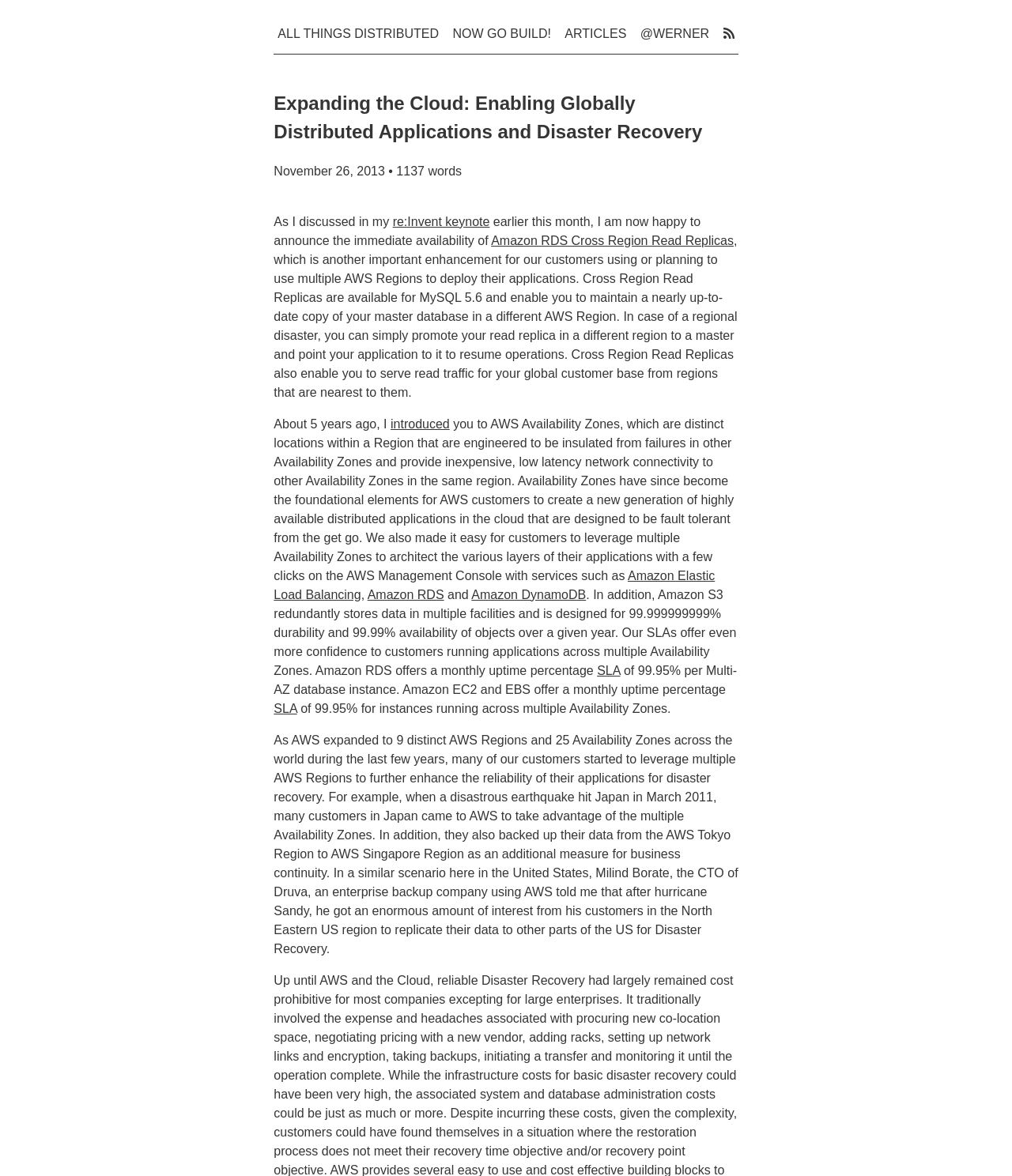Use a single word or phrase to answer the following:
What is the topic of the article?

Distributed systems